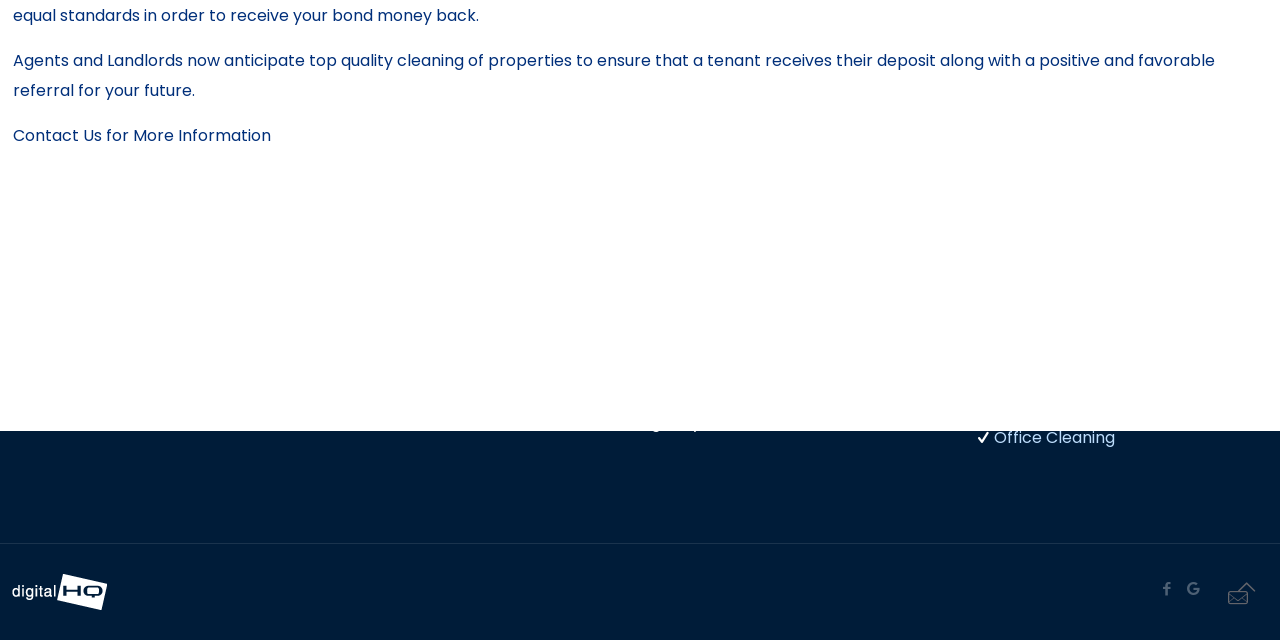Please determine the bounding box coordinates for the UI element described as: "1300 34 64 26".

[0.095, 0.623, 0.211, 0.672]